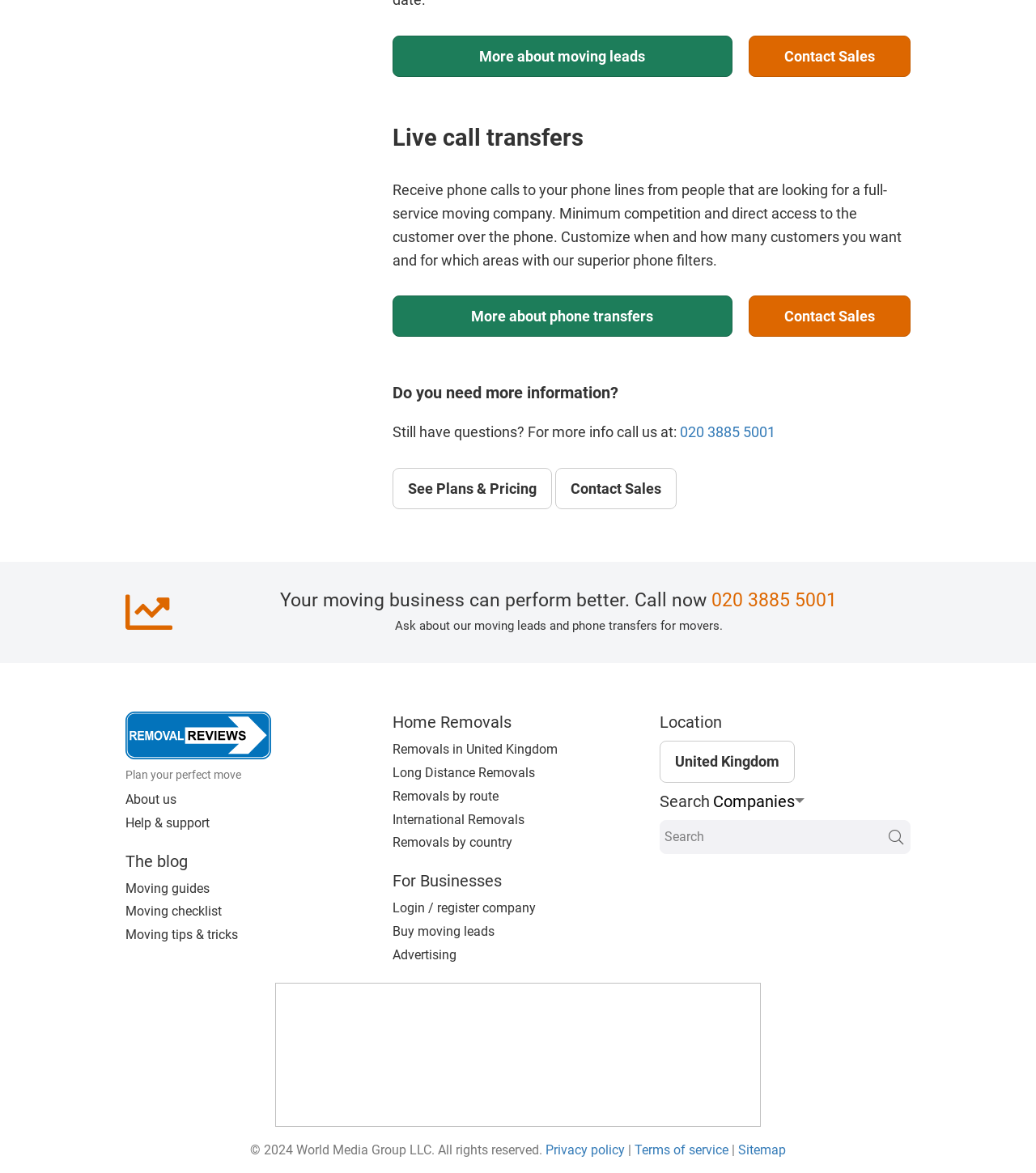Identify and provide the bounding box for the element described by: "parent_node: Plan your perfect move".

[0.121, 0.618, 0.262, 0.633]